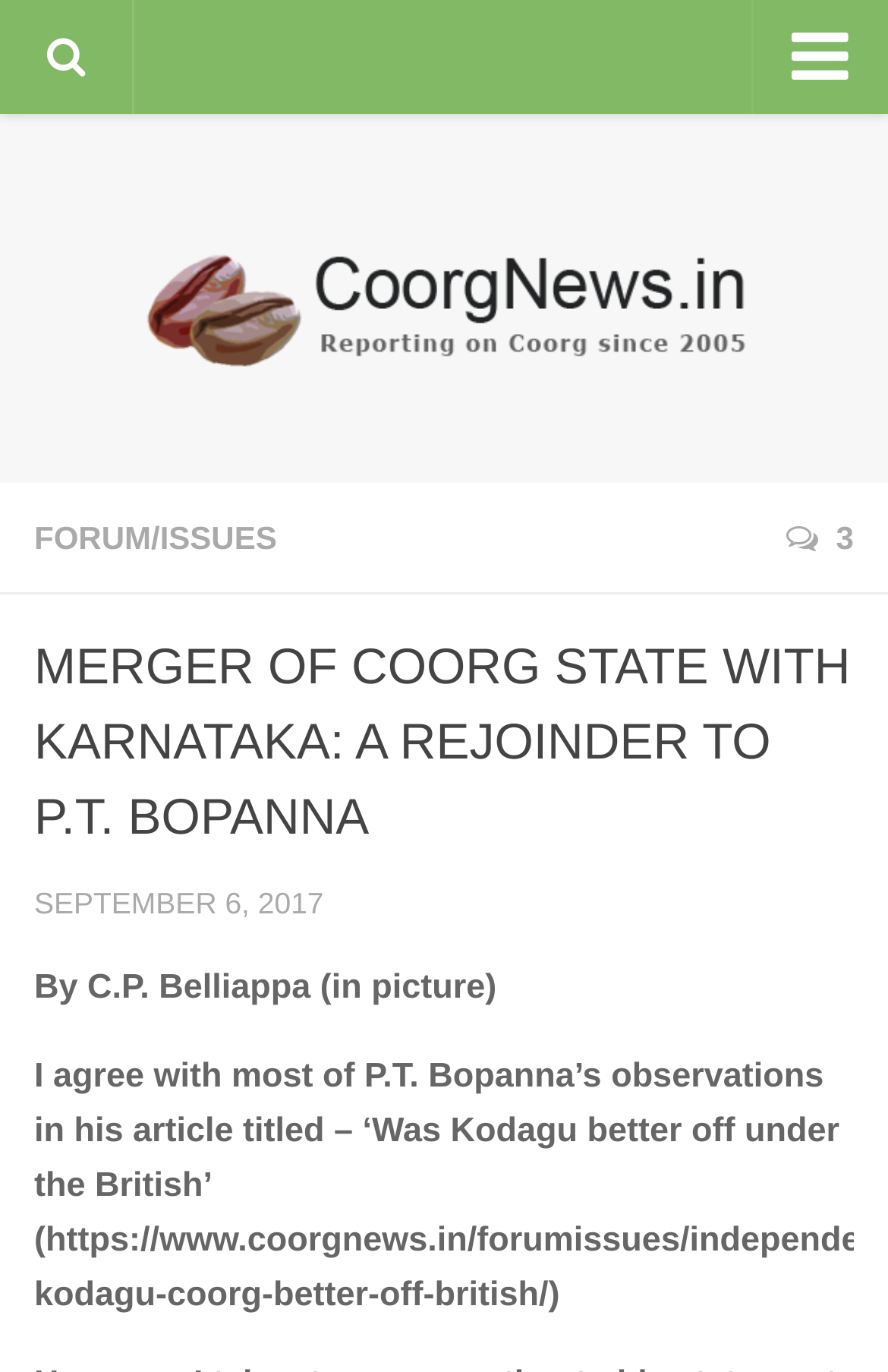Please determine the bounding box coordinates for the element that should be clicked to follow these instructions: "read the article".

[0.038, 0.458, 0.962, 0.623]